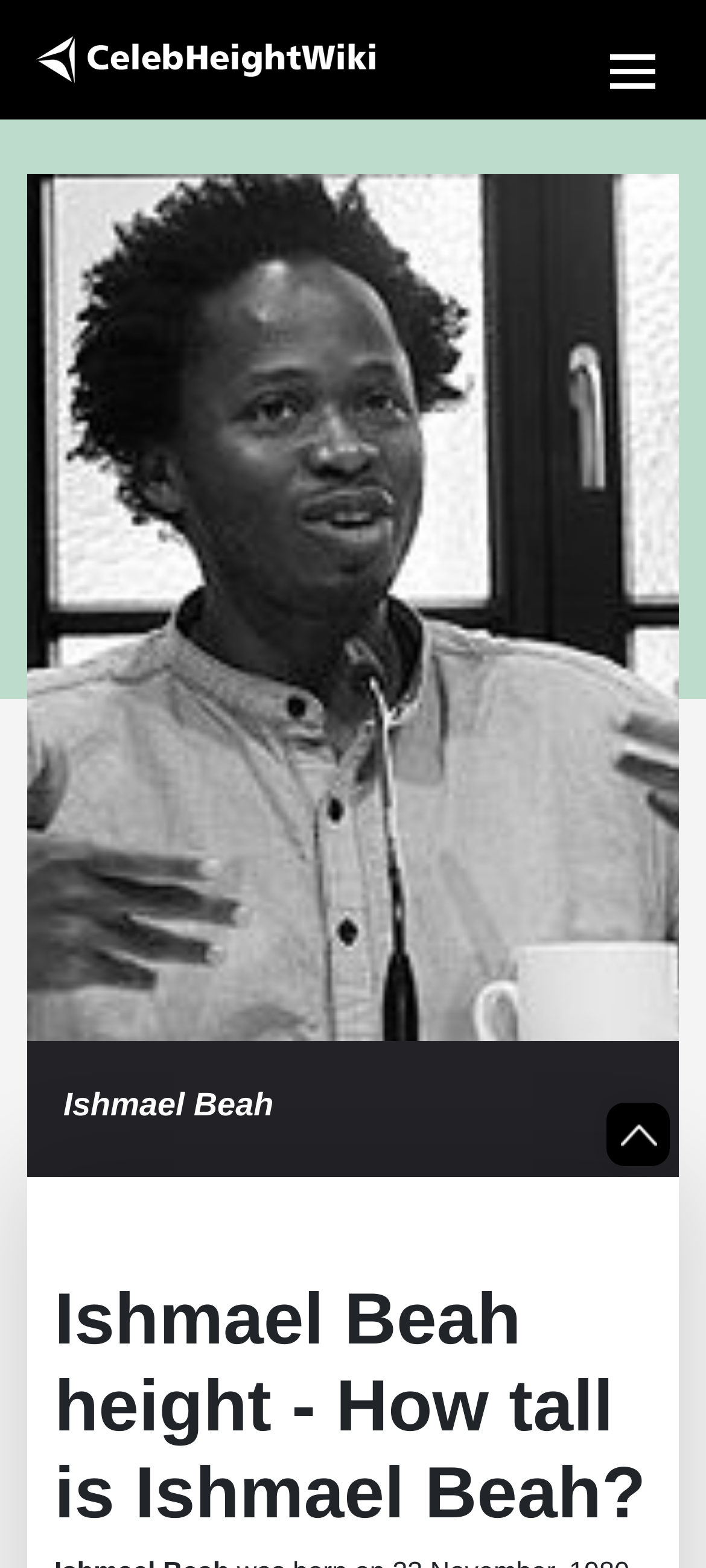Refer to the element description Top and identify the corresponding bounding box in the screenshot. Format the coordinates as (top-left x, top-left y, bottom-right x, bottom-right y) with values in the range of 0 to 1.

[0.859, 0.703, 0.949, 0.744]